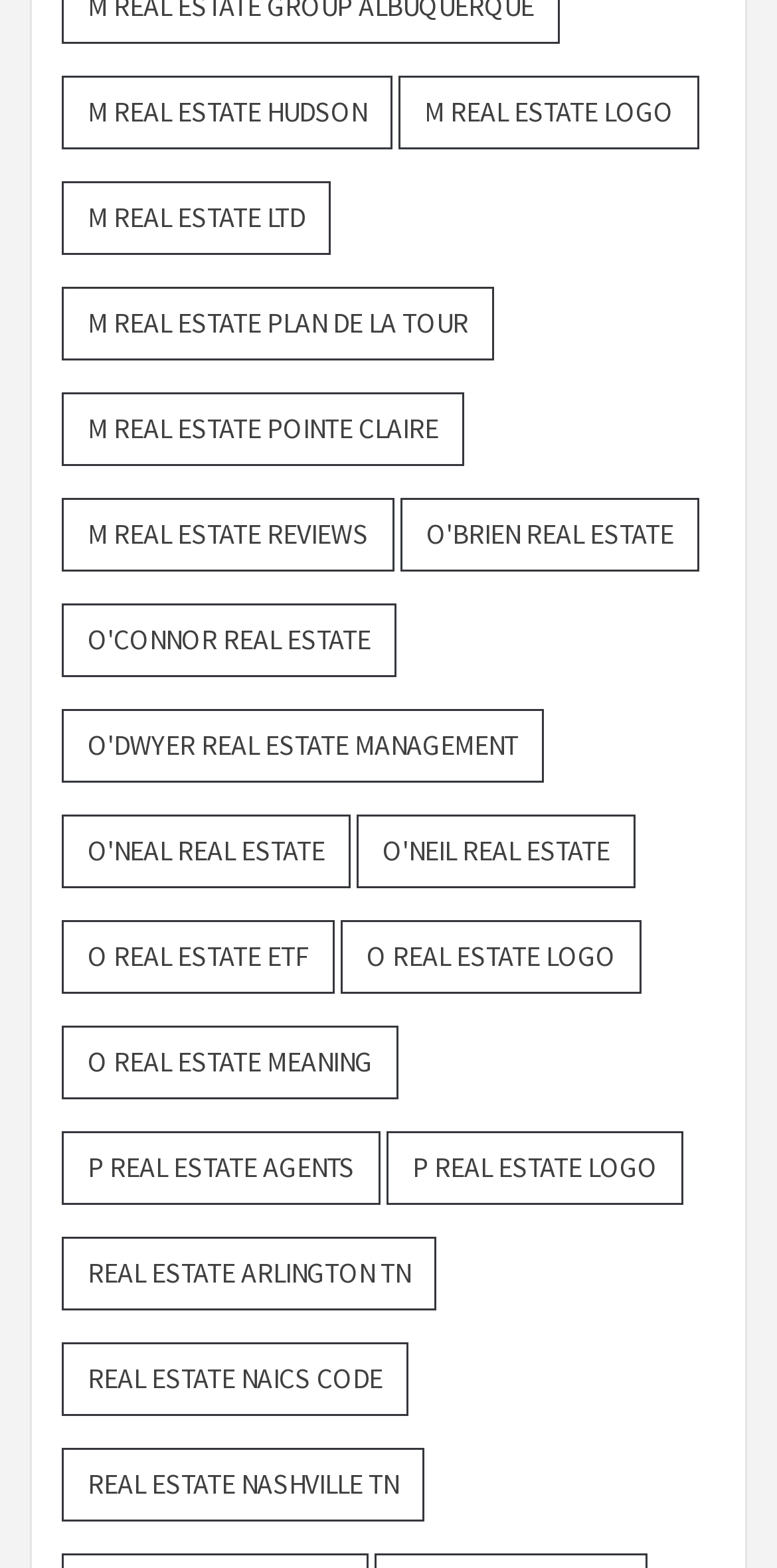Find the coordinates for the bounding box of the element with this description: "alt="Logo of the Luckman"".

None